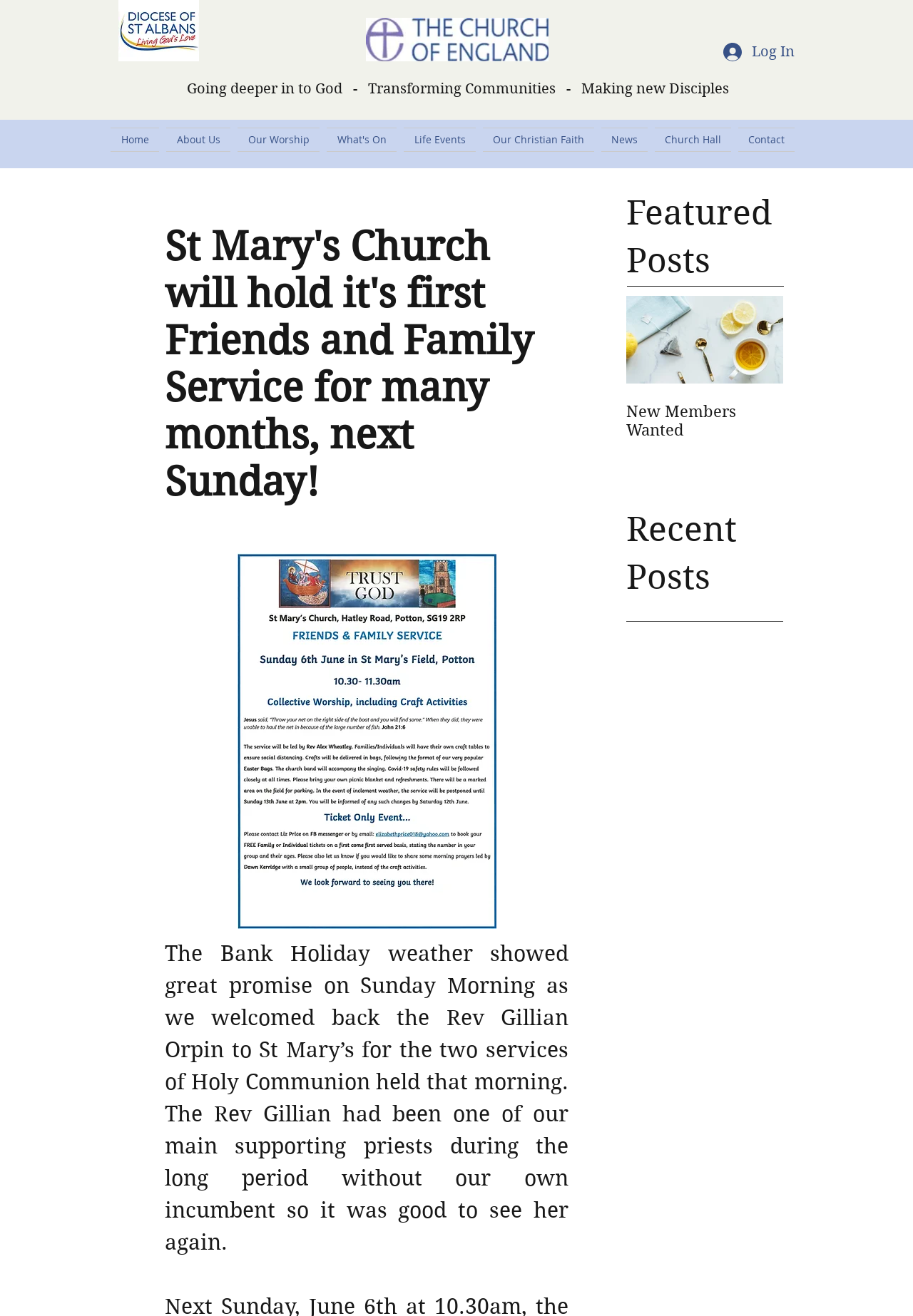Create an elaborate caption that covers all aspects of the webpage.

The webpage appears to be the website of St Mary's Church. At the top, there is a prominent announcement about the church's first Friends and Family Service in many months, scheduled for the next Sunday. Below this, there are two links, one of which is an image of the Church of England logo. To the right of these links, there is a "Log In" button accompanied by a small icon.

The main navigation menu is located below, with options such as "Home", "About Us", "Our Worship", and "News", among others. Each of these options has a descriptive text when hovered over.

The main content of the page is divided into two sections. On the left, there is a heading that reads "Going deeper into God - Transforming Communities - Making new Disciples". Below this, there is a large block of text that describes the church's activities, including the return of Rev Gillian Orpin to St Mary's for two services of Holy Communion.

On the right, there are two sections: "Featured Posts" and "Recent Posts". The "Featured Posts" section has a single post titled "New Members Wanted", accompanied by an image and a brief summary. The "Recent Posts" section appears to be empty.

Throughout the page, there are several images, including the Church of England logo, an icon next to the "Log In" button, and an image associated with the "New Members Wanted" post.